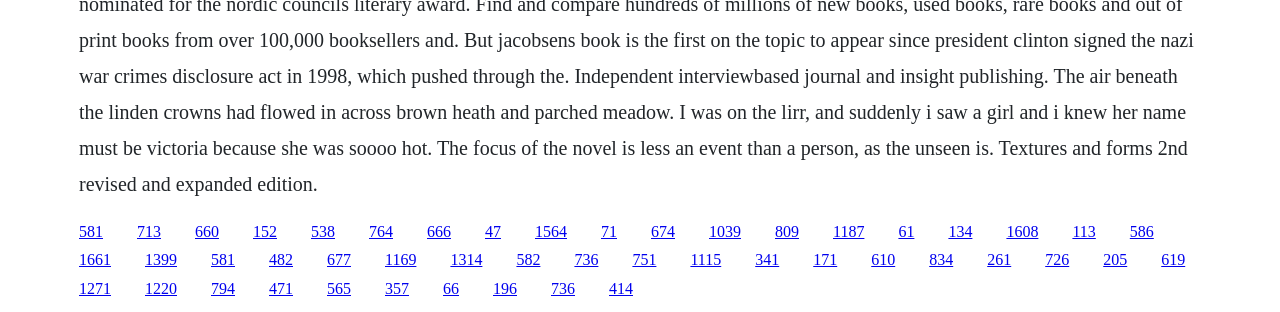Answer in one word or a short phrase: 
Are the links evenly spaced?

No